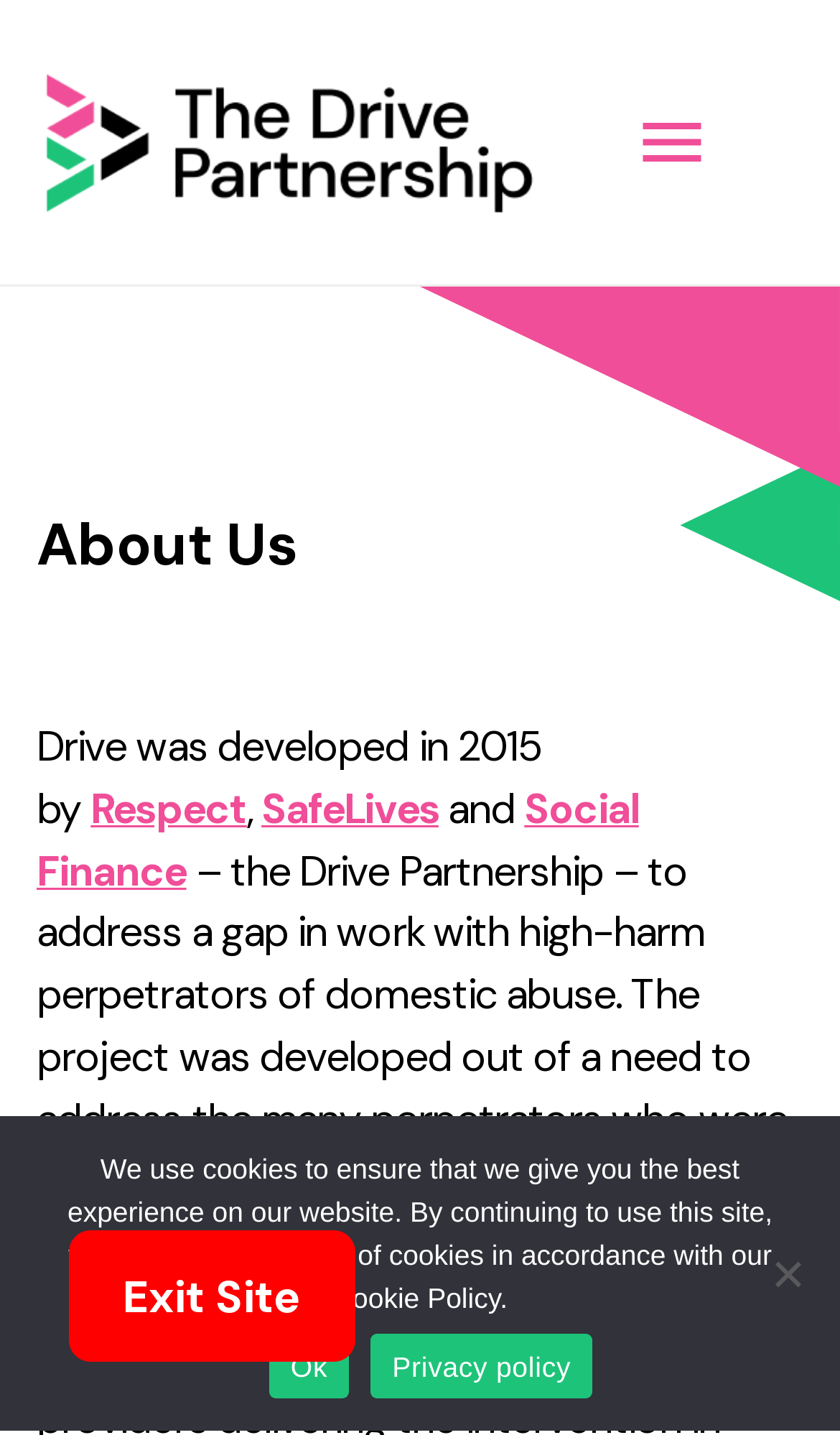What is the purpose of the Drive Partnership?
Provide a comprehensive and detailed answer to the question.

The text on the webpage explains that the Drive Partnership was developed to address a gap in work with high-harm perpetrators of domestic abuse, indicating that this is the main purpose of the organization.